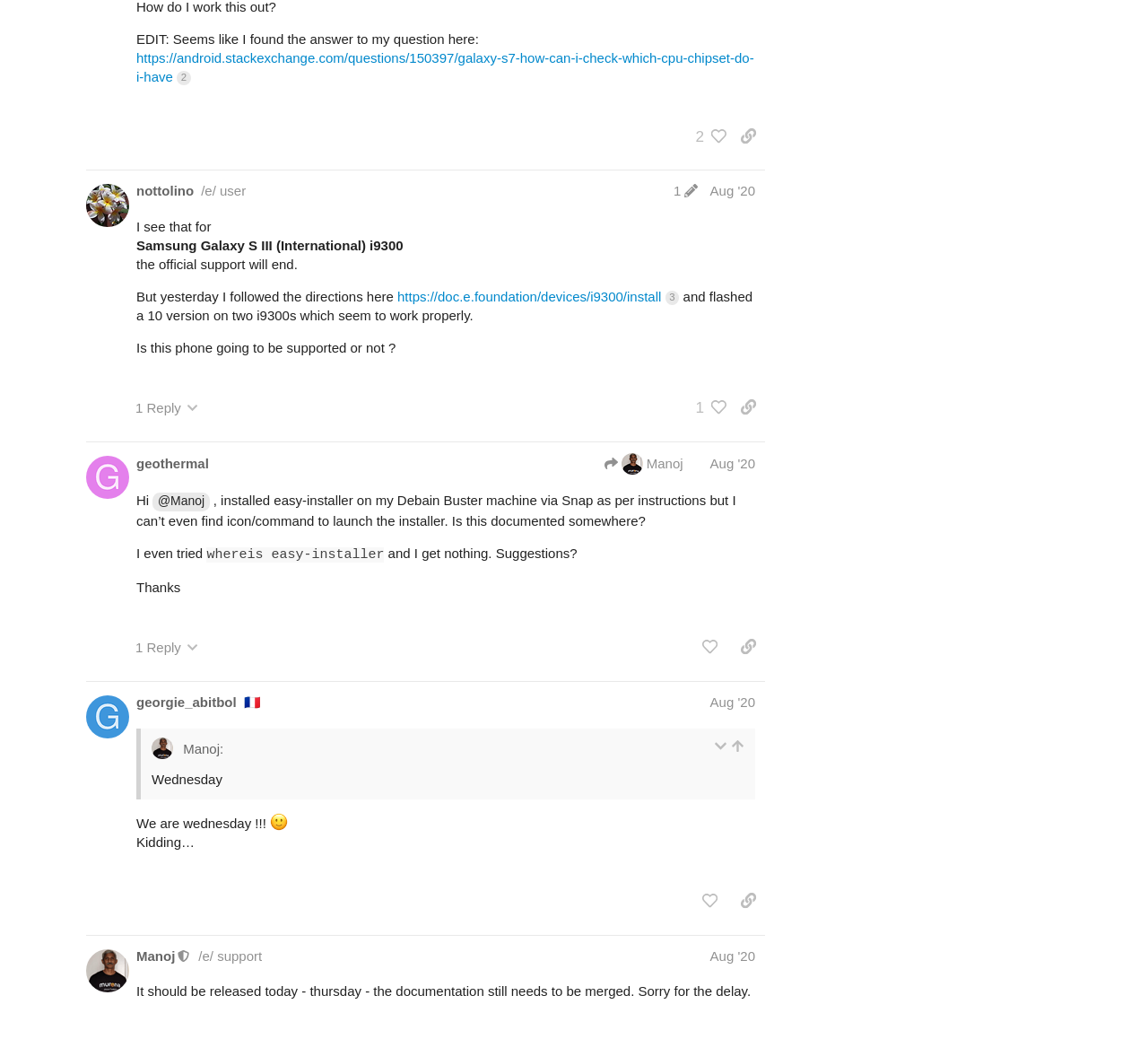Locate the bounding box coordinates of the element that needs to be clicked to carry out the instruction: "like this post". The coordinates should be given as four float numbers ranging from 0 to 1, i.e., [left, top, right, bottom].

[0.604, 0.475, 0.633, 0.504]